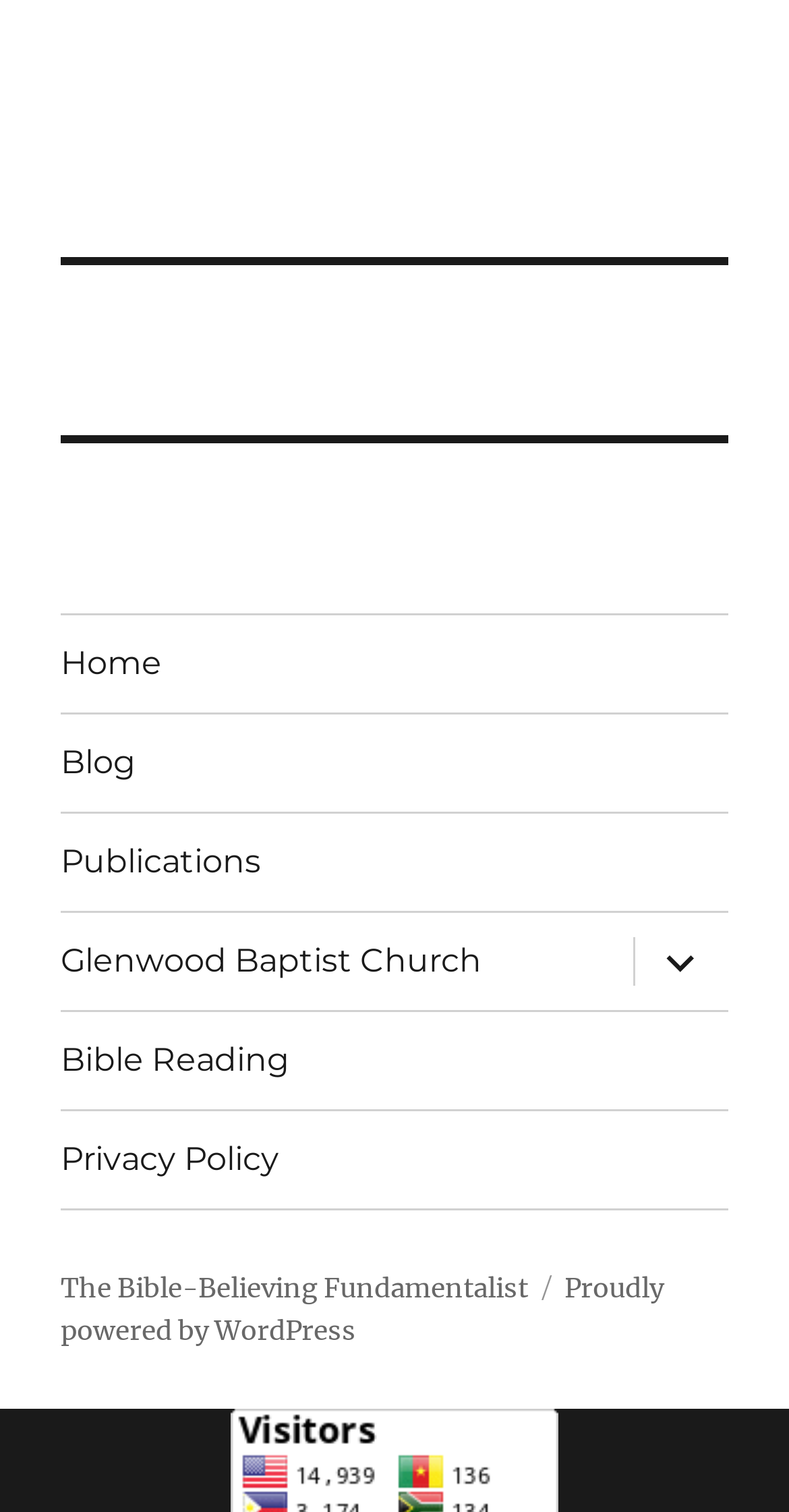What is the first menu item in the footer?
By examining the image, provide a one-word or phrase answer.

Home